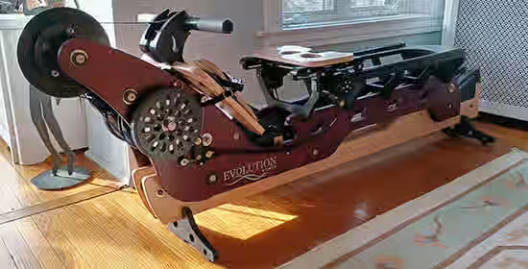Create a detailed narrative that captures the essence of the image.

The image showcases a meticulously designed rowing machine labeled "Evolution Rower," prominently featuring a blend of modern engineering and ergonomic design. The machine's sleek frame is crafted from high-quality materials, combining a striking maroon finish with natural wood accents. This elliptical structure is not only stylish but also functional, designed for optimal workout efficiency. 

Sunlight filters through a nearby window, casting warm light across the wooden floor, highlighting the machine's elegant curves and intricate details, such as its gear mechanism and the well-crafted seat. Adjacent to the rowing machine, a minimalist stand supports additional fitness gear, enhancing the overall aesthetic of the space. The background reveals a sophisticated environment, merging fitness with luxury. This combination underscores the appeal of the "Evolution Rower" as an excellent choice for those seeking both performance and style in their home workouts.